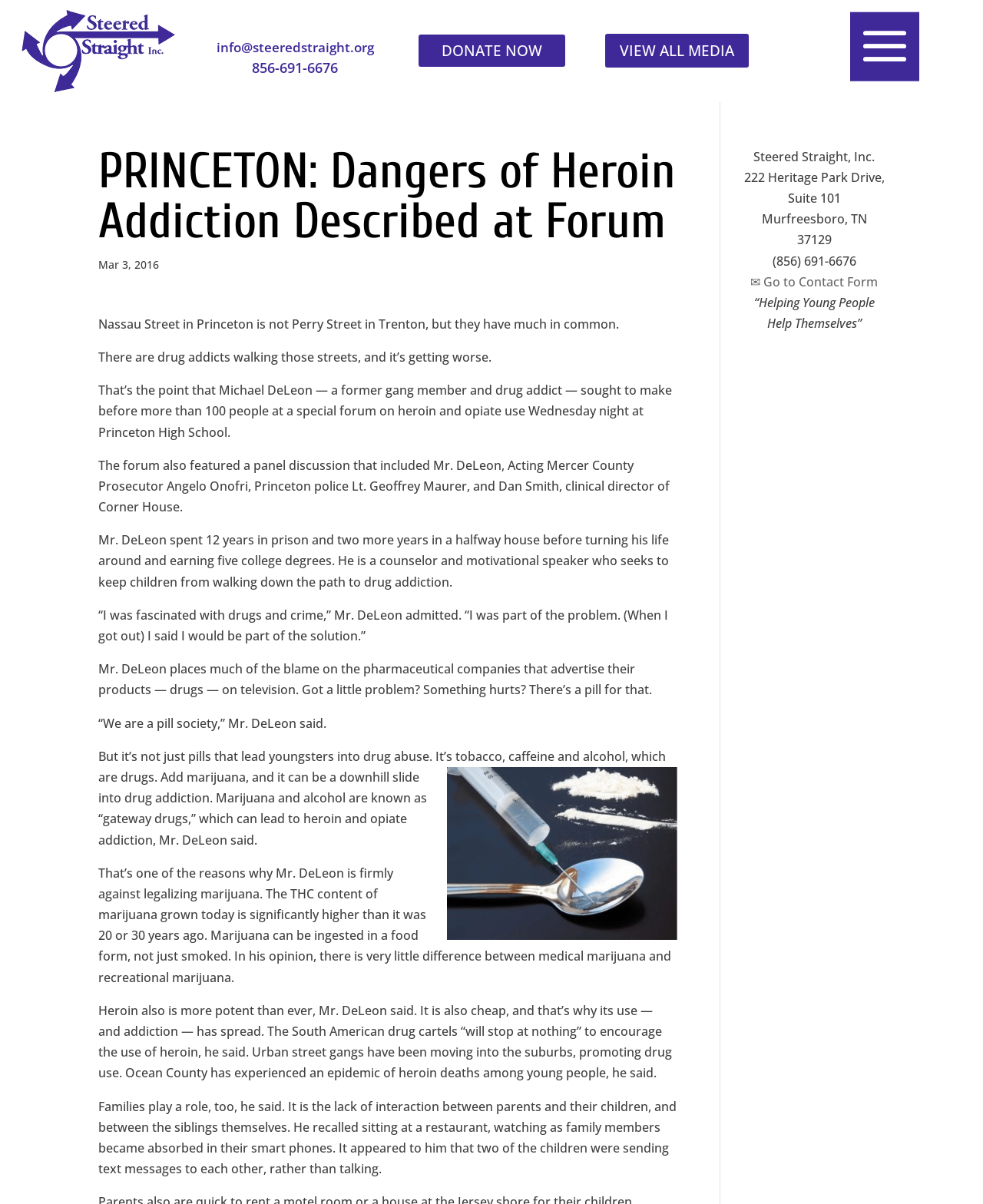Determine the bounding box coordinates of the UI element that matches the following description: "856-691-6676". The coordinates should be four float numbers between 0 and 1 in the format [left, top, right, bottom].

[0.256, 0.048, 0.344, 0.064]